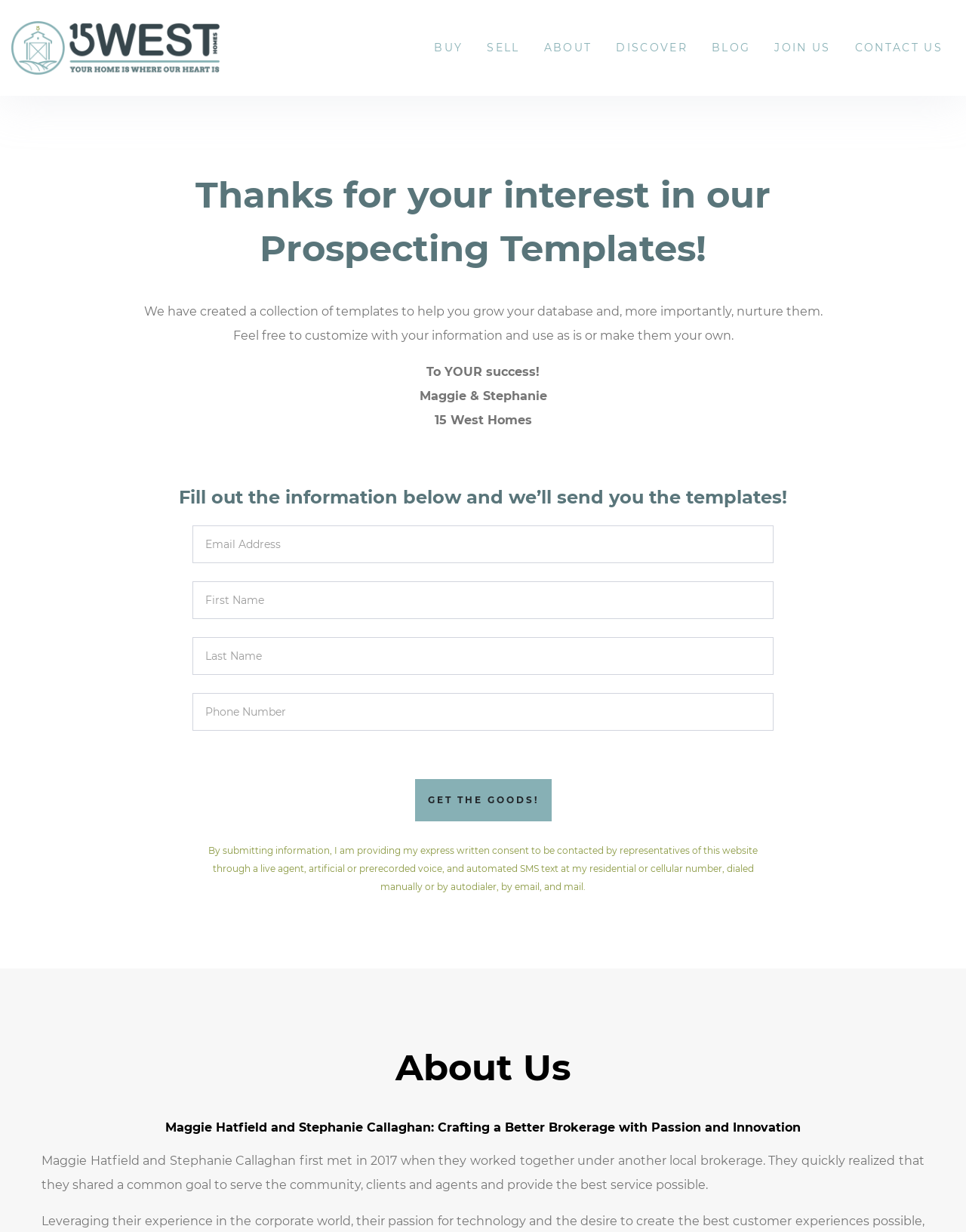Who are the founders of 15 West Homes?
Identify the answer in the screenshot and reply with a single word or phrase.

Maggie Hatfield and Stephanie Callaghan